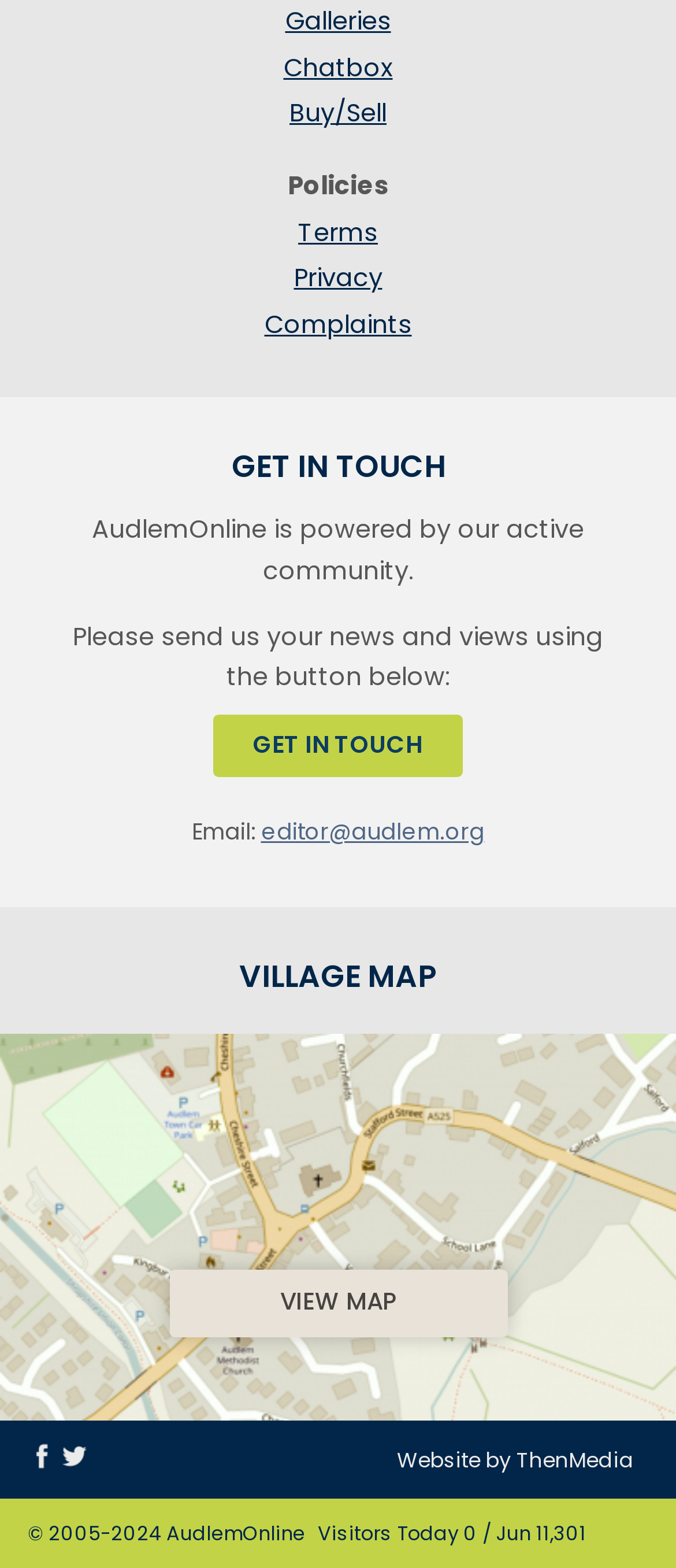Identify the bounding box for the element characterized by the following description: "Galleries".

[0.0, 0.004, 1.0, 0.033]